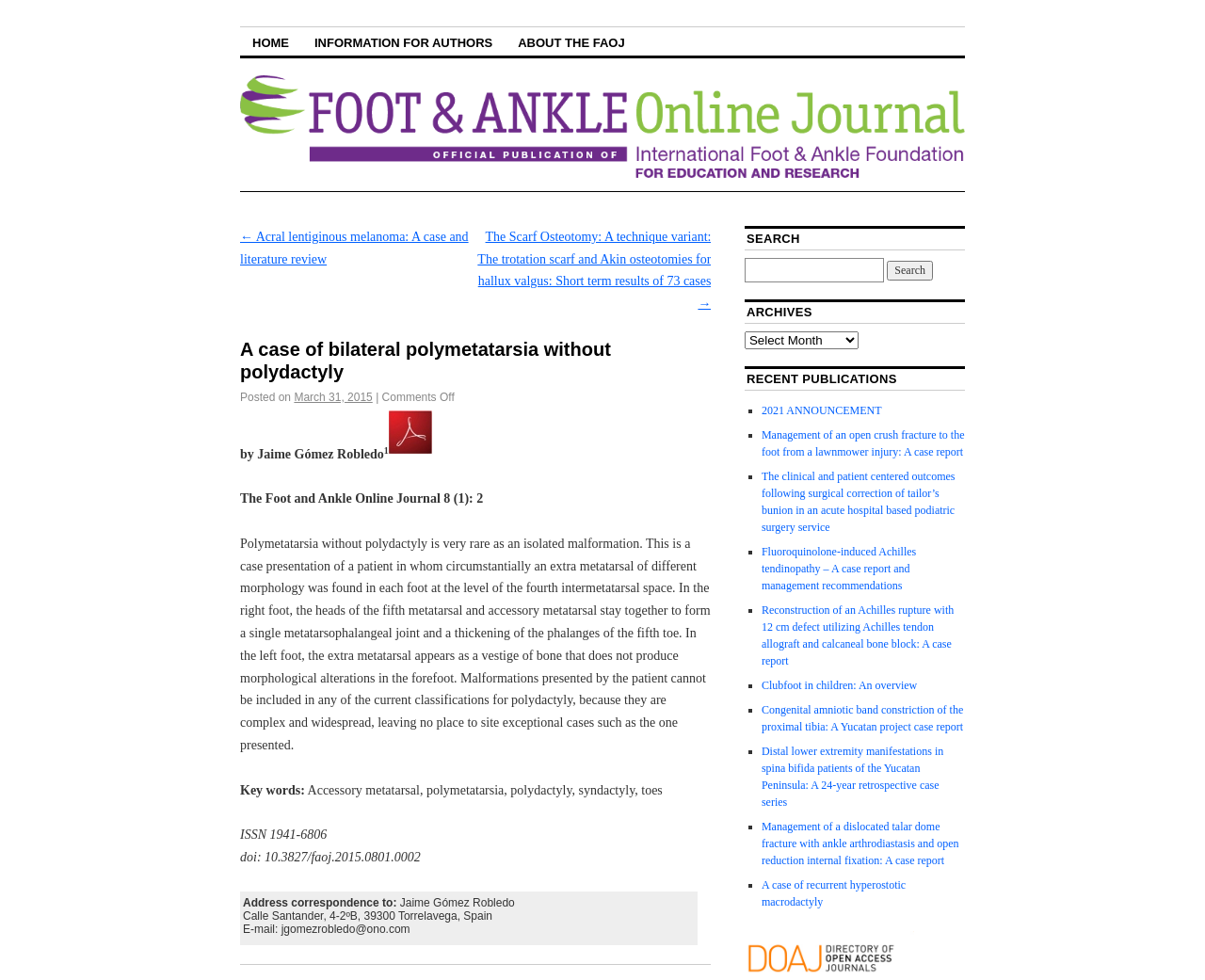What is the keyword of the article?
Give a one-word or short phrase answer based on the image.

Accessory metatarsal